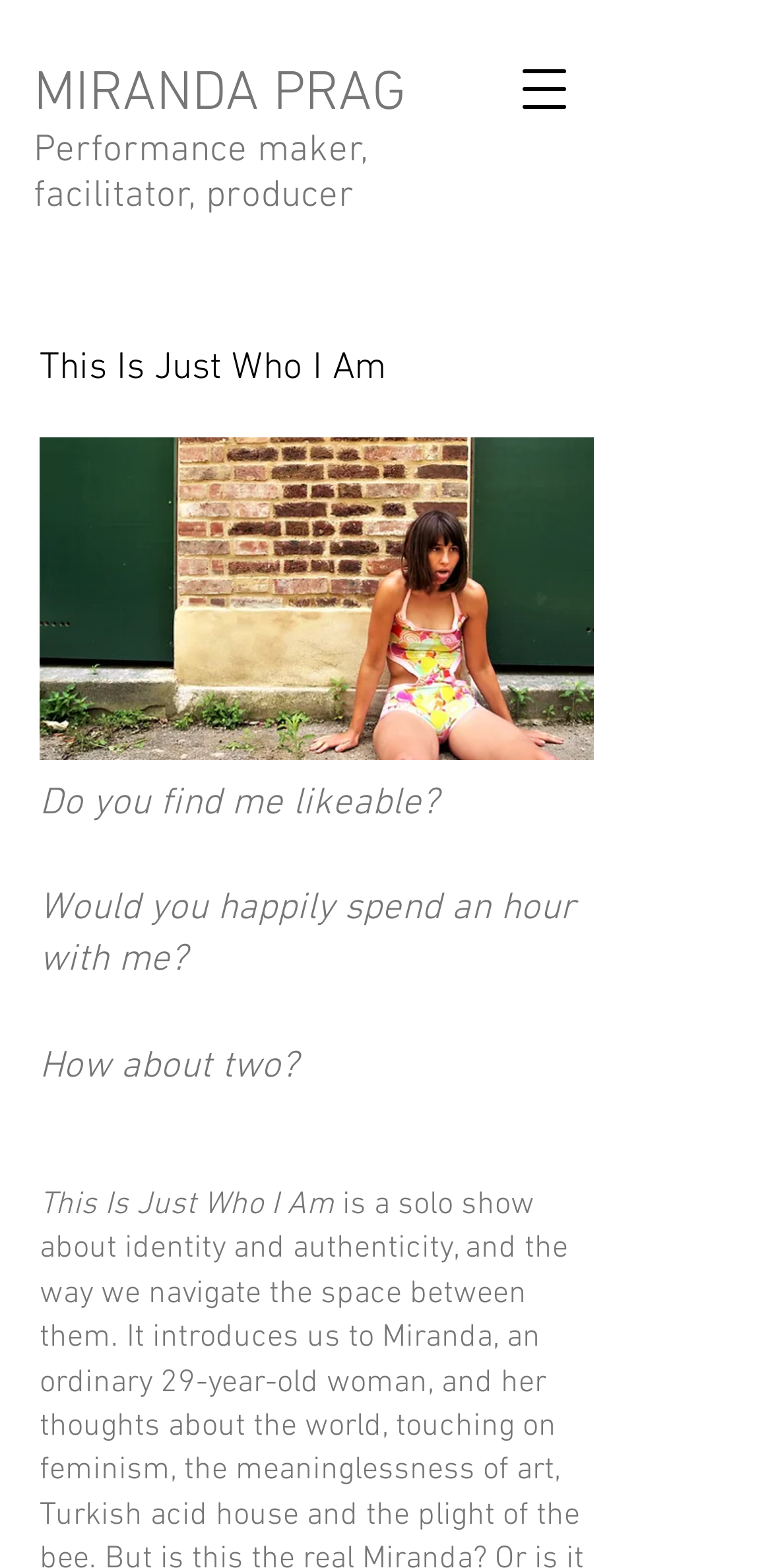How many images are on the webpage?
Using the image as a reference, answer the question with a short word or phrase.

1